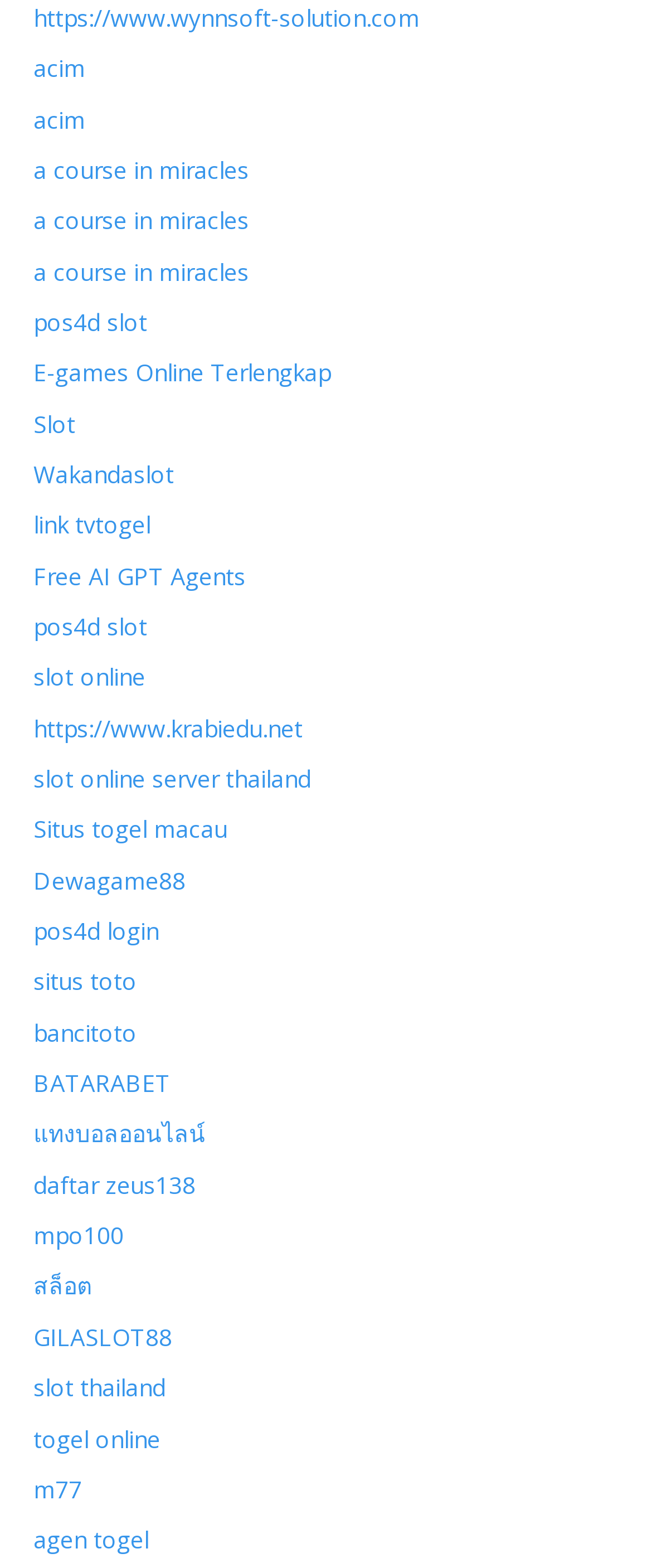Please provide a comprehensive answer to the question below using the information from the image: What is the most common type of game mentioned on this webpage?

After analyzing the text elements on the webpage, I found that the word 'slot' appears multiple times, indicating that it is the most common type of game mentioned on this webpage.